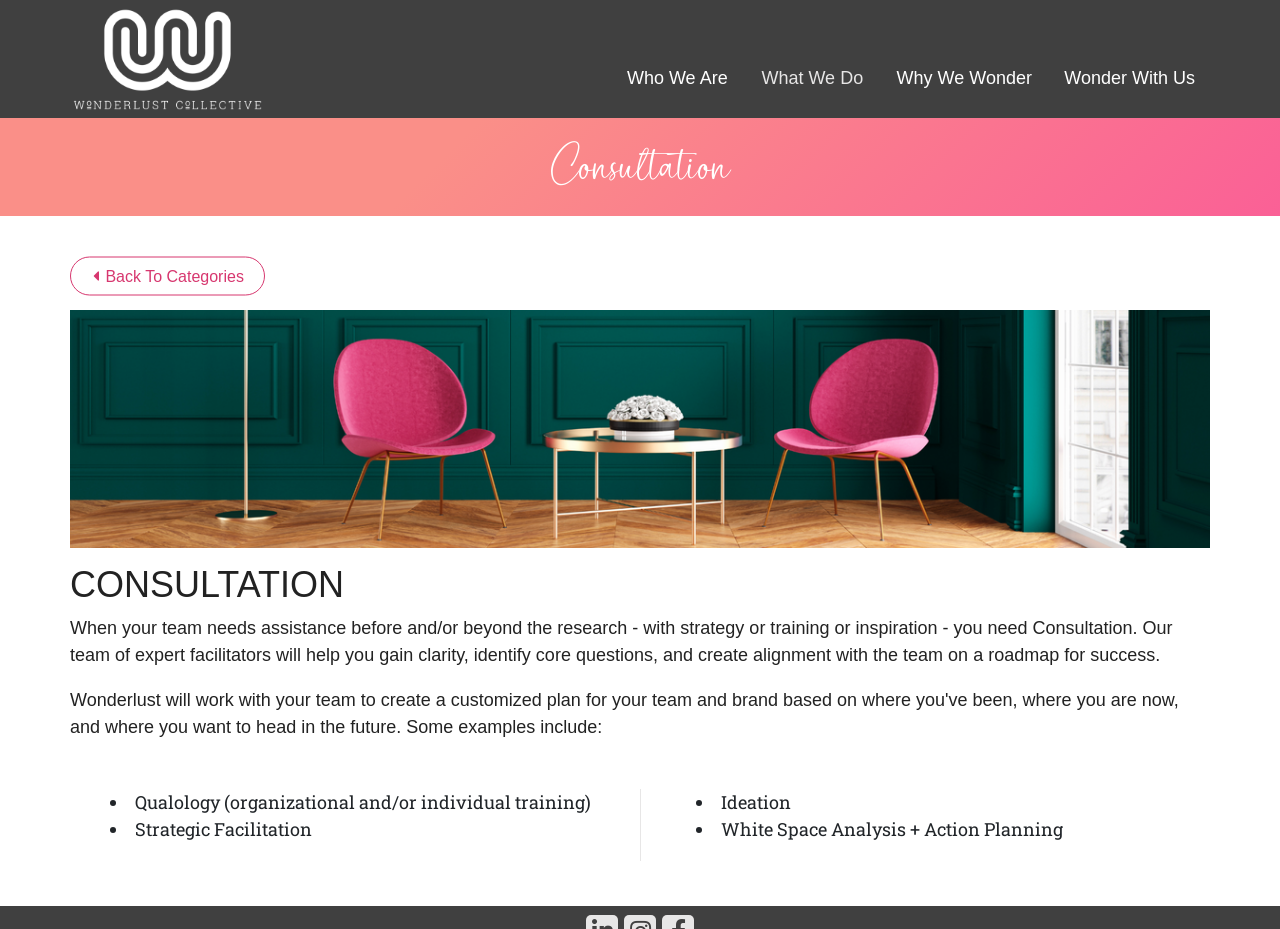Please provide a comprehensive answer to the question below using the information from the image: What is the third service offered under consultation?

By looking at the list of services under consultation, I can see that the third service is 'Ideation', which is listed after 'Qualology' and 'Strategic Facilitation'.